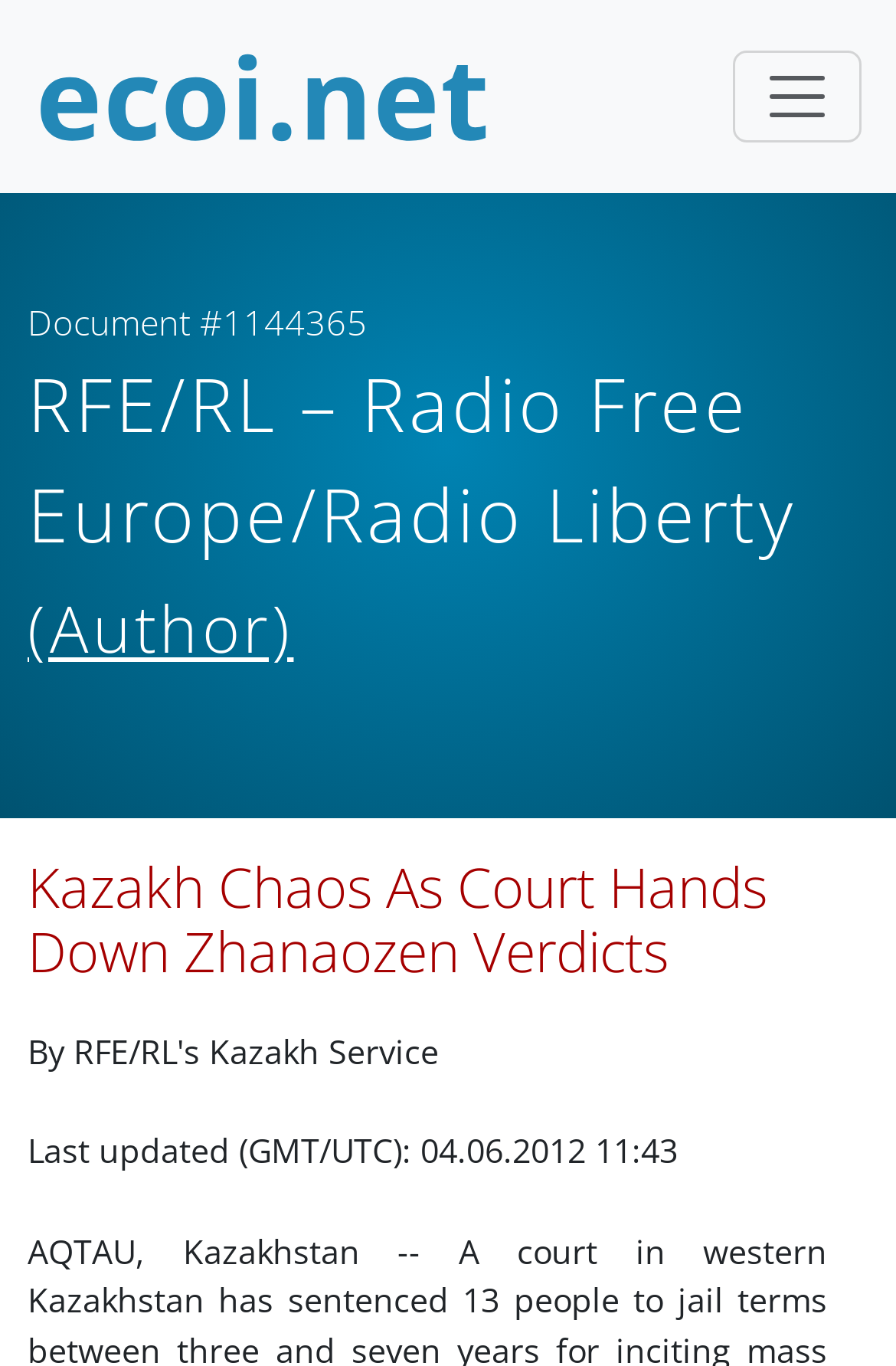What is the author of the document?
Based on the screenshot, answer the question with a single word or phrase.

RFE/RL – Radio Free Europe/Radio Liberty